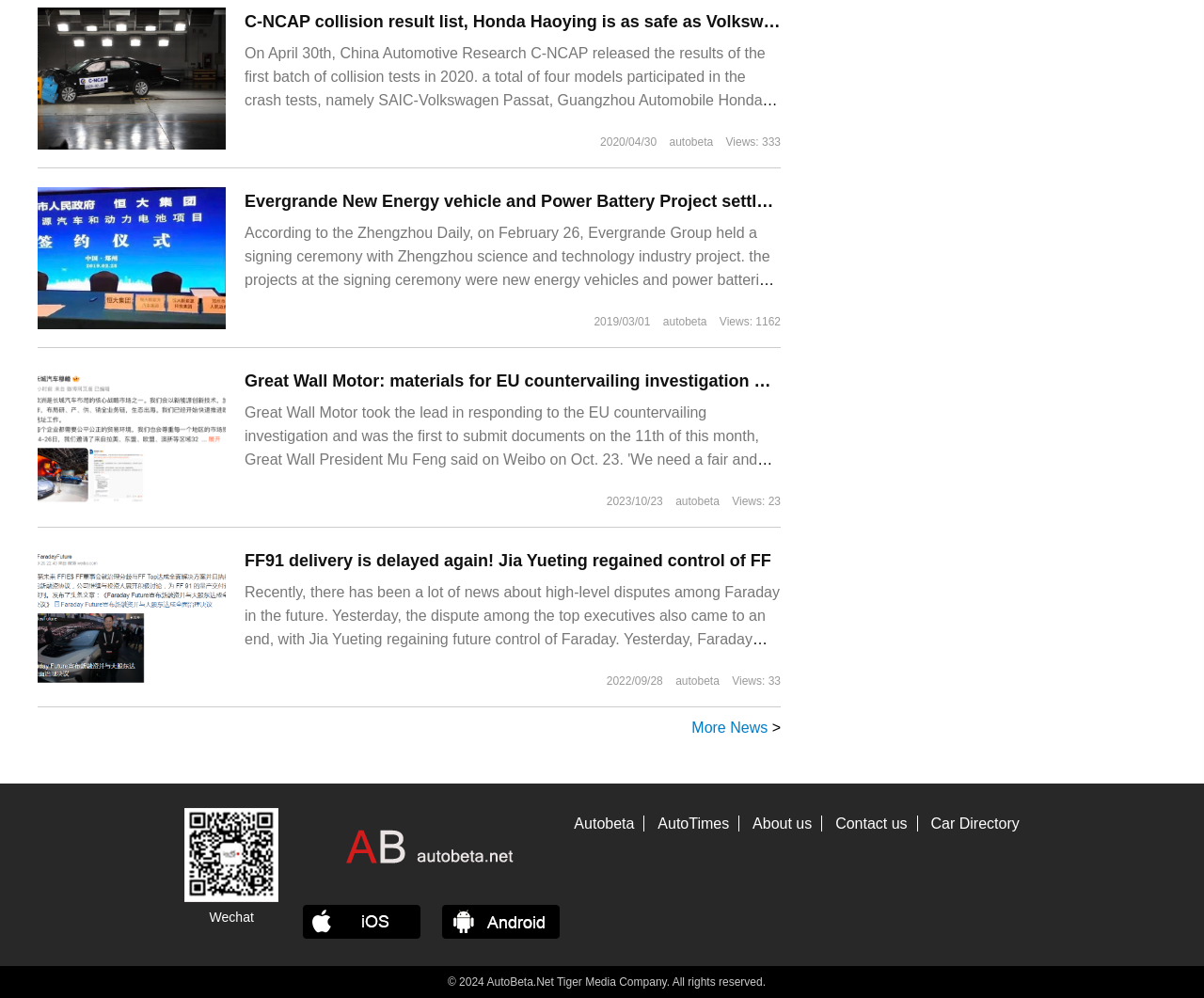Find the bounding box coordinates for the area you need to click to carry out the instruction: "Click on the 'Film Projects' link". The coordinates should be four float numbers between 0 and 1, indicated as [left, top, right, bottom].

None